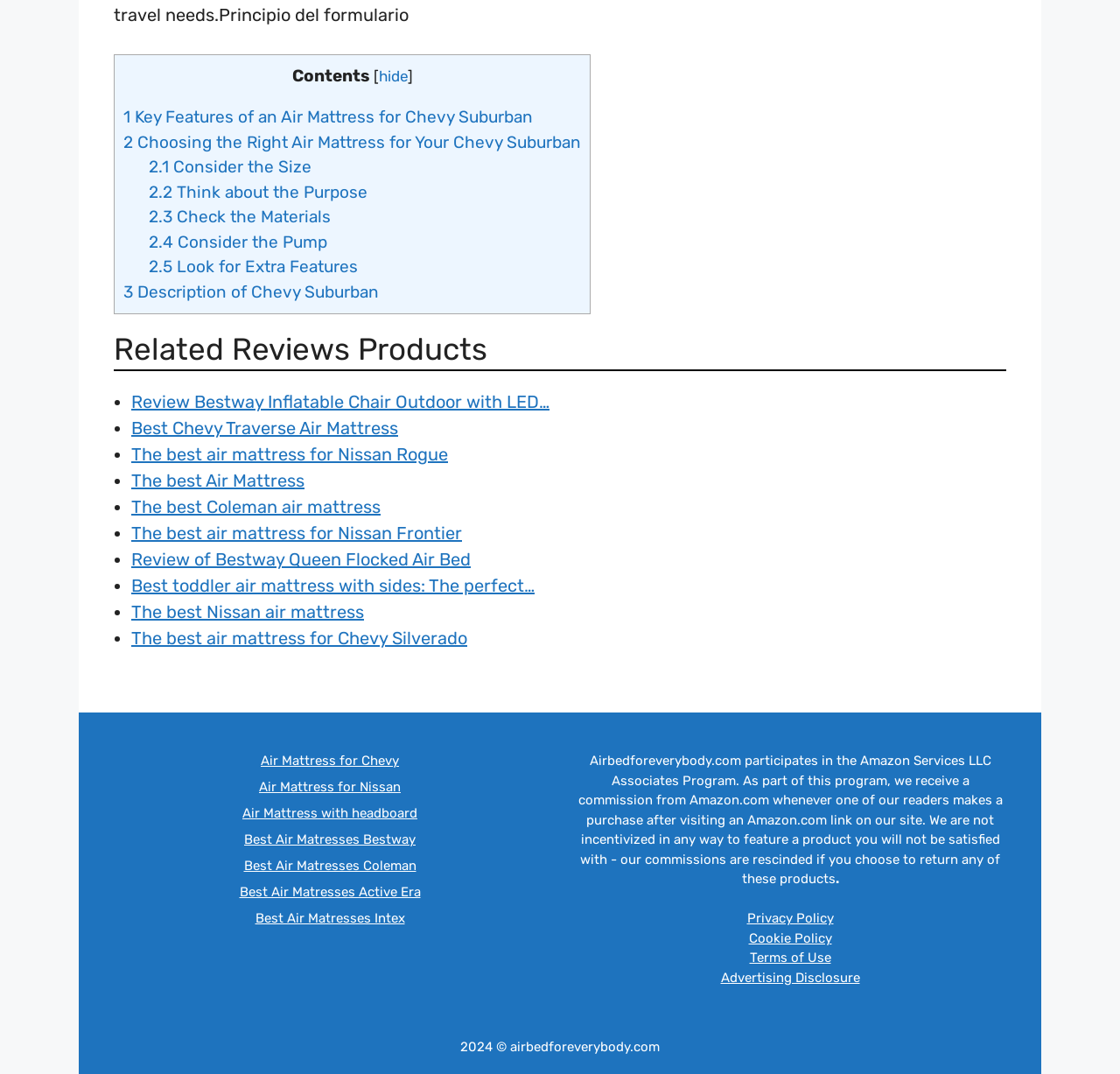What is the copyright year of the website?
Can you provide an in-depth and detailed response to the question?

The copyright year of the website is 2024, as indicated by the text '2024 © airbedforeverybody.com' at the bottom of the webpage.